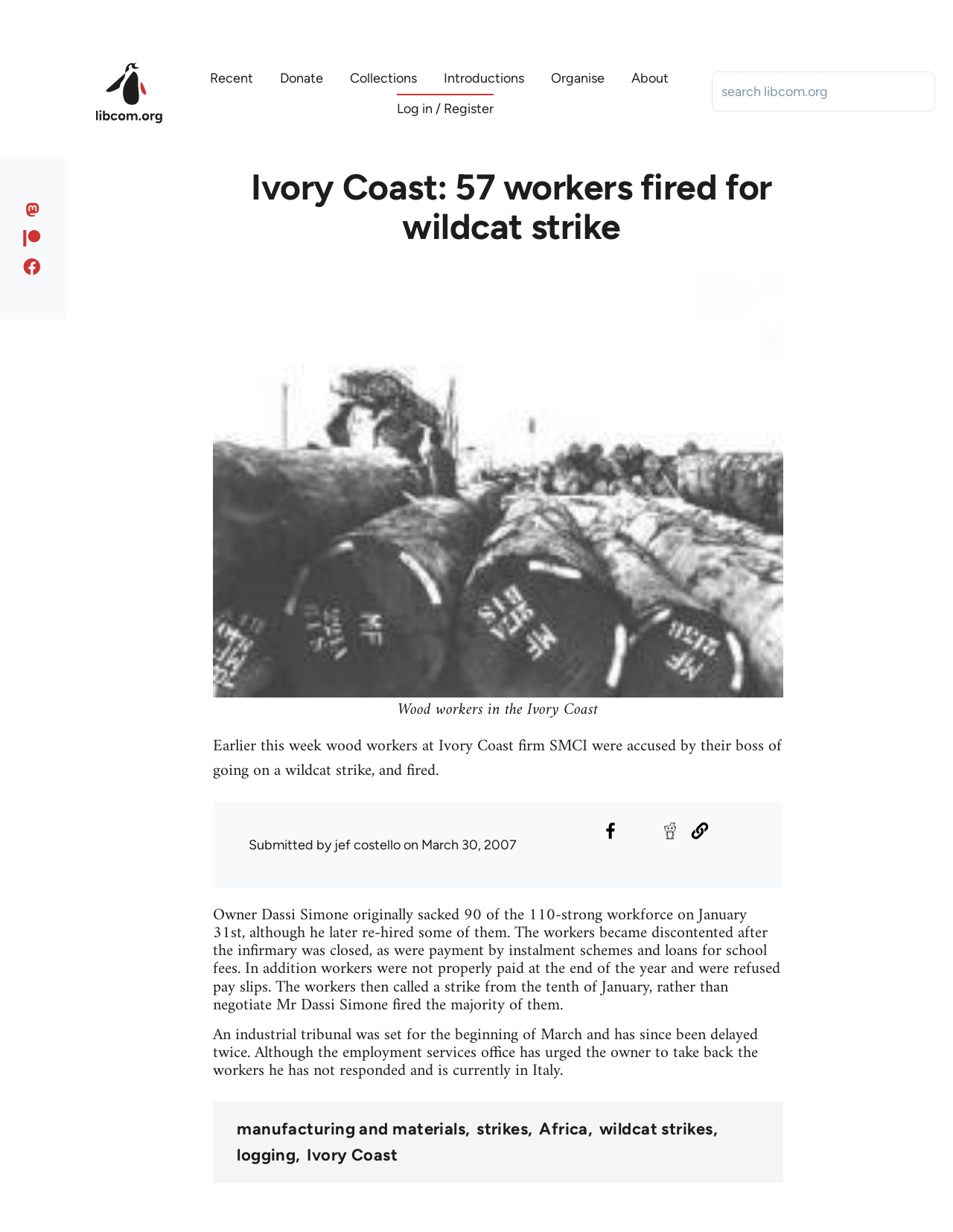Extract the bounding box coordinates for the described element: "Log in / Register". The coordinates should be represented as four float numbers between 0 and 1: [left, top, right, bottom].

[0.416, 0.077, 0.518, 0.099]